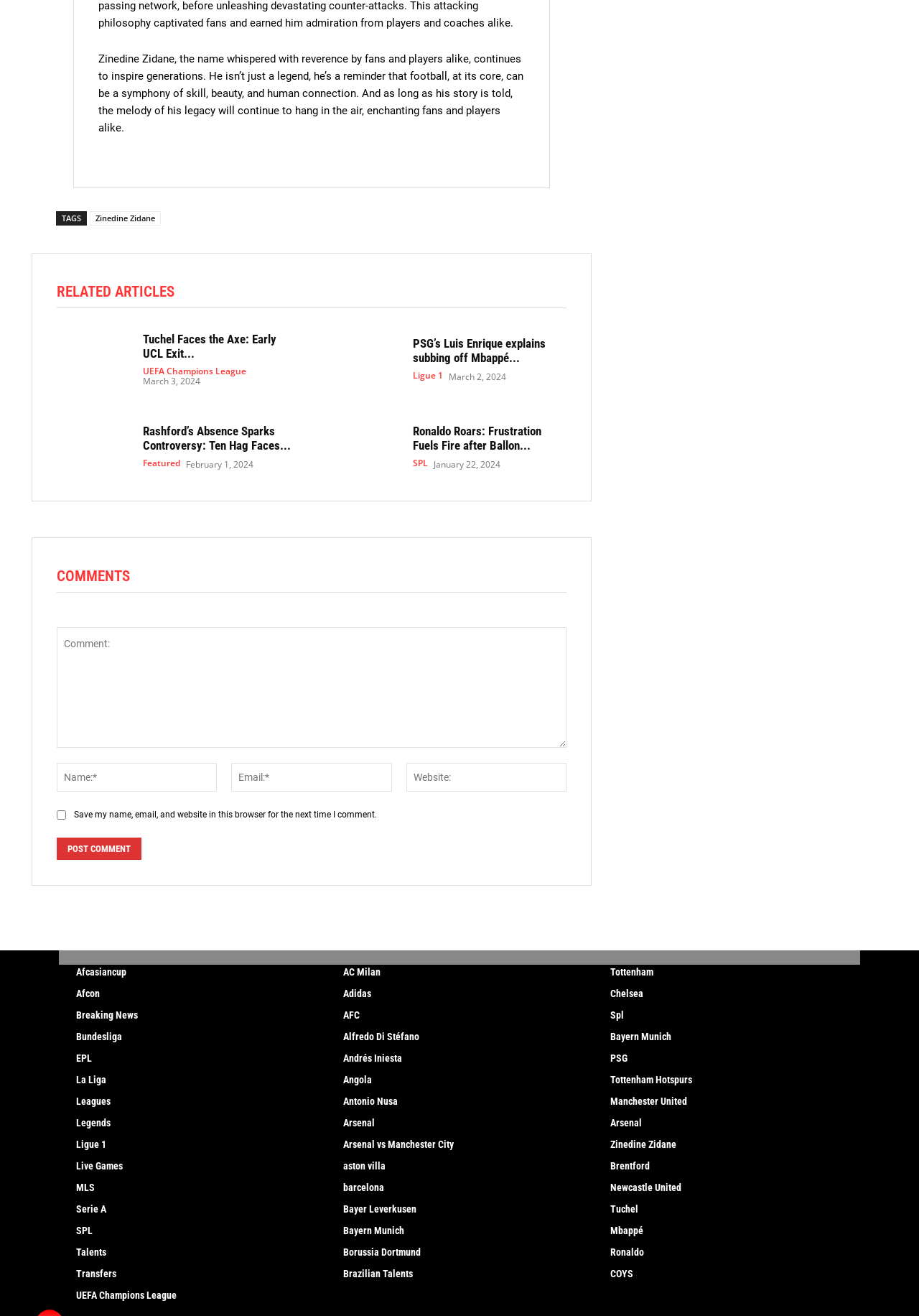Kindly determine the bounding box coordinates for the clickable area to achieve the given instruction: "Click on the link to read about Tuchel Faces the Axe: Early UCL Exit Could Spell Doom for Bayern Coach".

[0.062, 0.251, 0.14, 0.295]